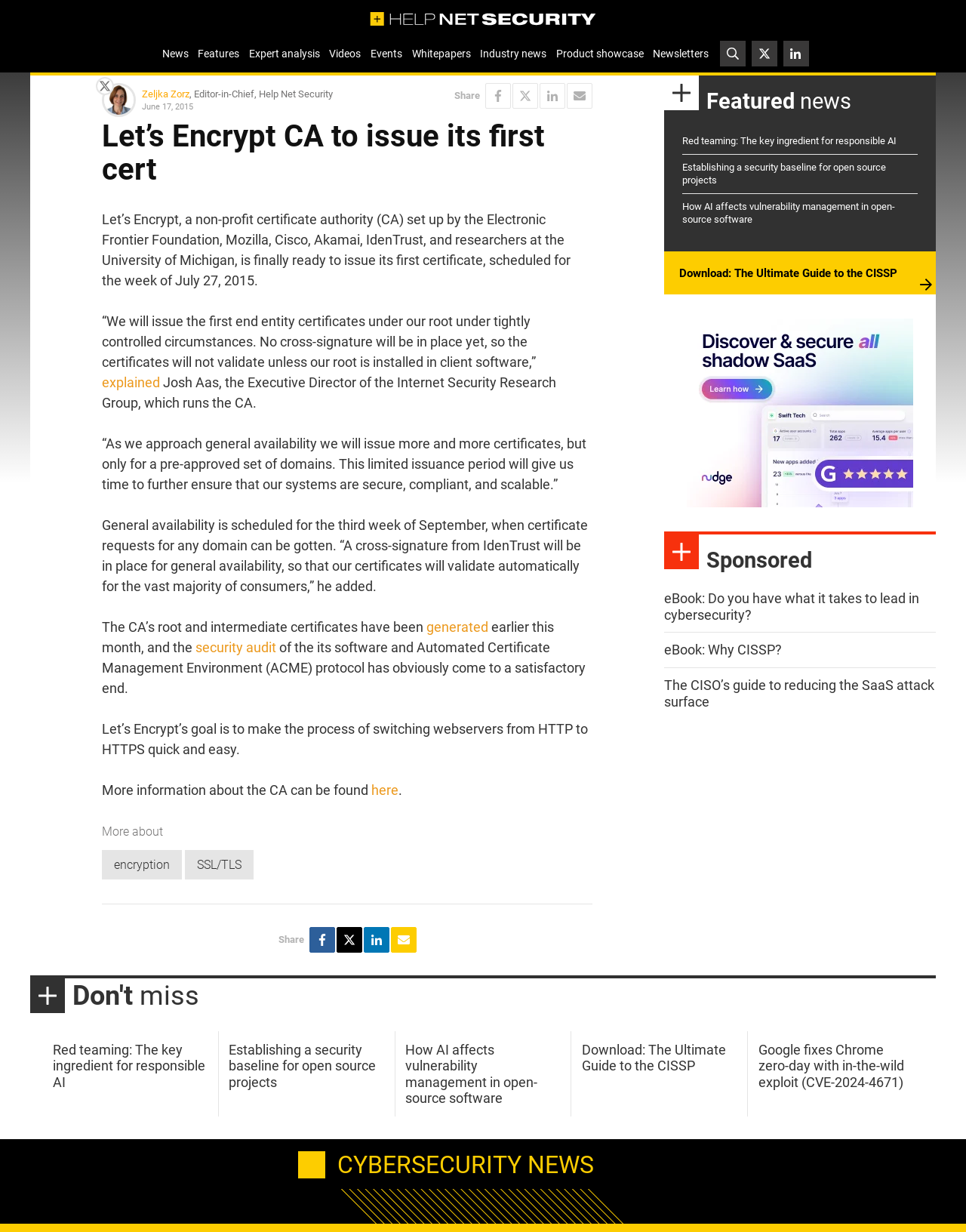Locate the bounding box coordinates of the area that needs to be clicked to fulfill the following instruction: "Share the article on Twitter". The coordinates should be in the format of four float numbers between 0 and 1, namely [left, top, right, bottom].

[0.53, 0.068, 0.557, 0.088]